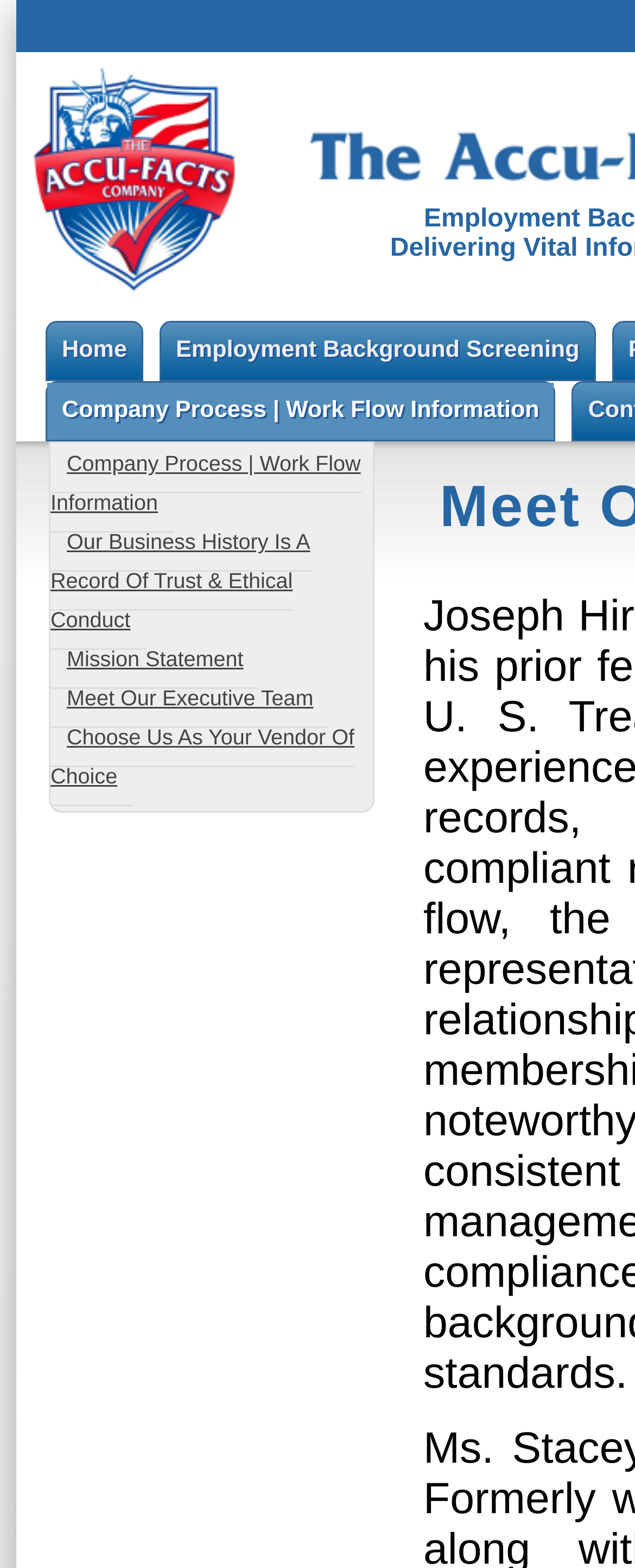Offer a meticulous description of the webpage's structure and content.

The webpage is about The Accu-Facts Company, specifically its executive team. At the top-left corner, there is a company logo image. Below the logo, there is a navigation menu with five links: "Home", "Employment Background Screening", "Company Process | Work Flow Information", and two more links that are not immediately visible. 

To the right of the logo, there is a section with five links, including "Company Process | Work Flow Information", "Our Business History Is A Record Of Trust & Ethical Conduct", "Mission Statement", "Meet Our Executive Team", and "Choose Us As Your Vendor Of Choice". These links are stacked vertically, with "Company Process | Work Flow Information" at the top and "Choose Us As Your Vendor Of Choice" at the bottom.